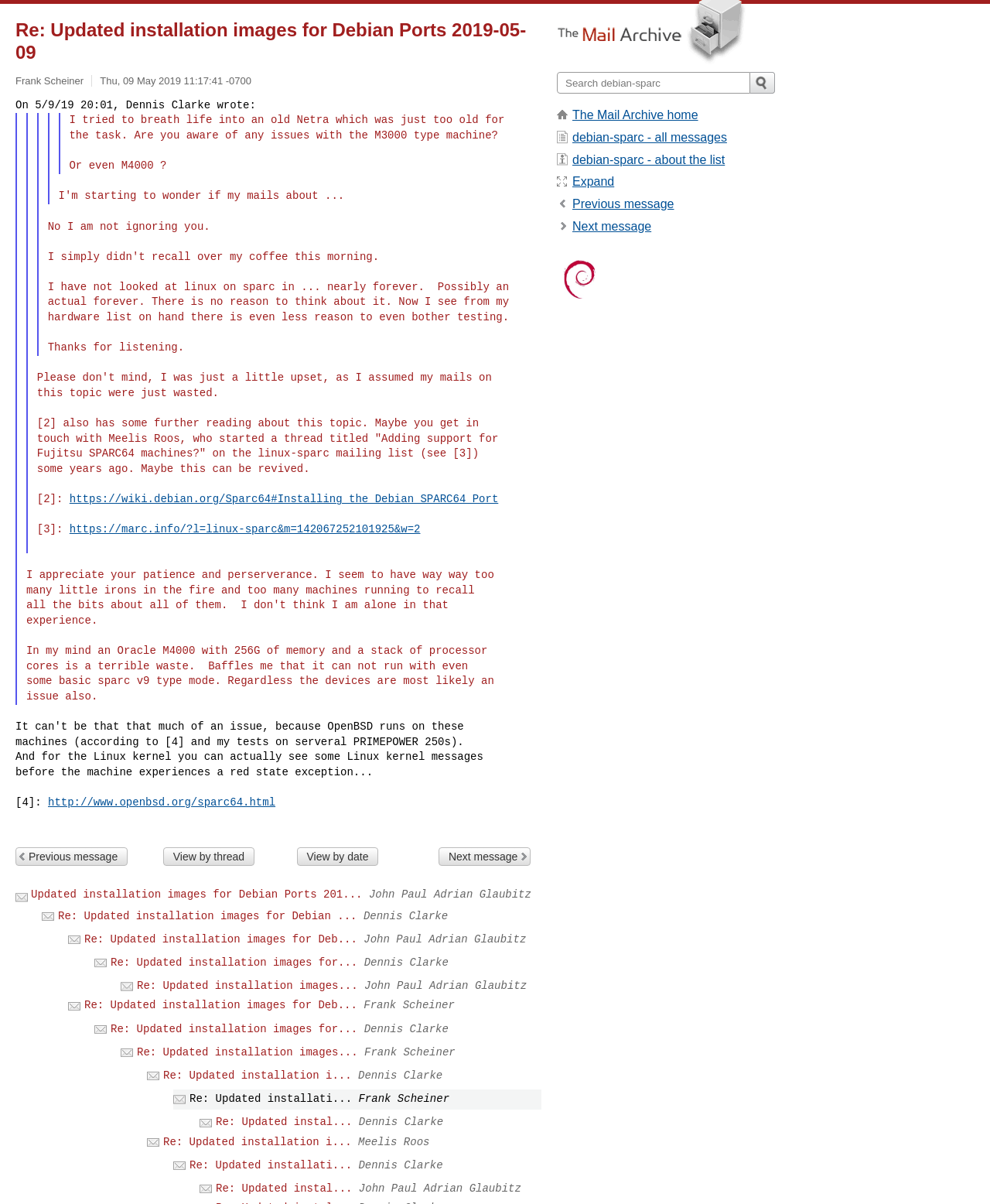Find the bounding box coordinates of the area to click in order to follow the instruction: "Go to the OpenBSD SPARC64 page".

[0.048, 0.661, 0.278, 0.672]